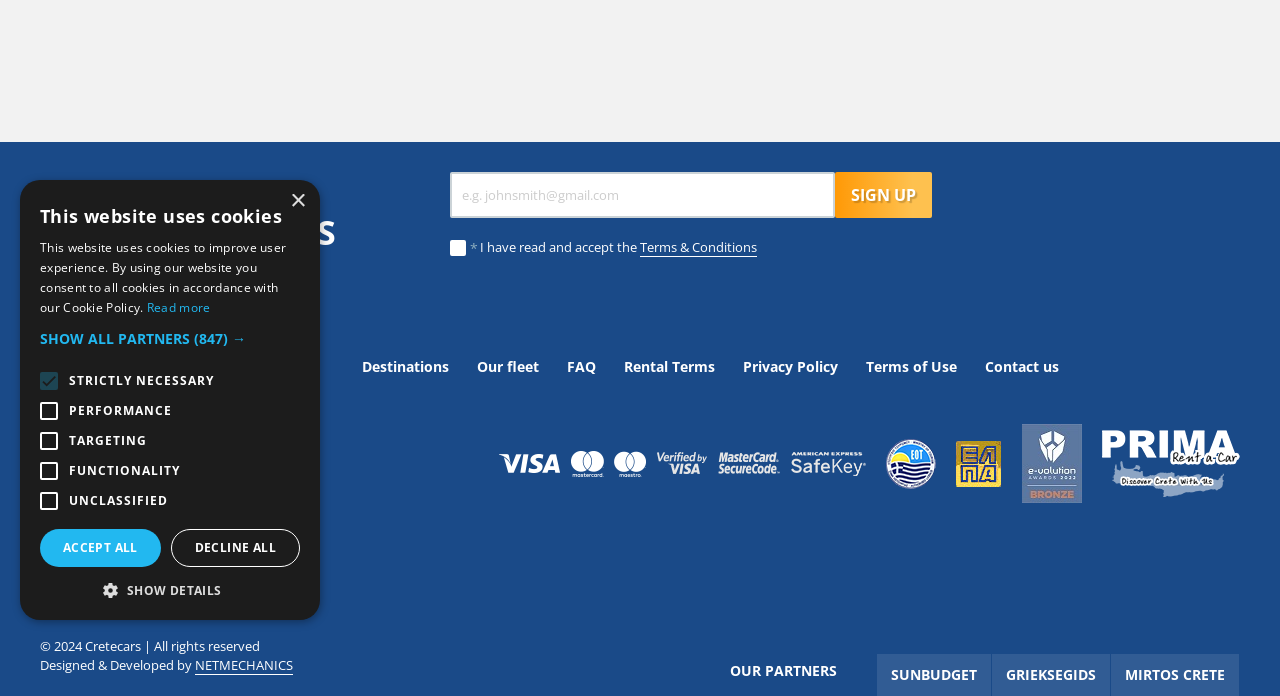Identify the bounding box for the given UI element using the description provided. Coordinates should be in the format (top-left x, top-left y, bottom-right x, bottom-right y) and must be between 0 and 1. Here is the description: Terms of Use

[0.665, 0.502, 0.758, 0.552]